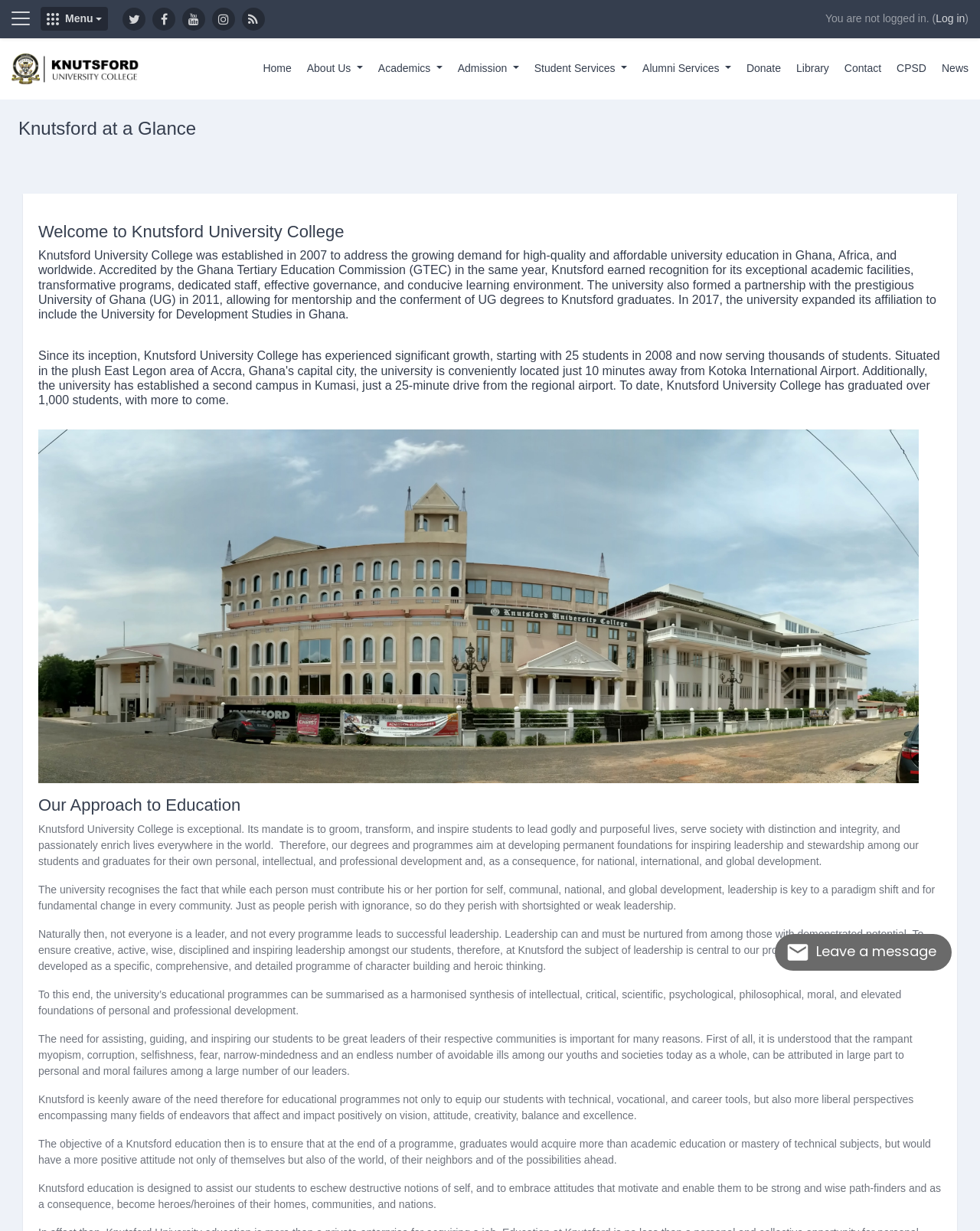Provide the bounding box coordinates of the section that needs to be clicked to accomplish the following instruction: "Leave a message."

[0.791, 0.759, 0.971, 0.789]